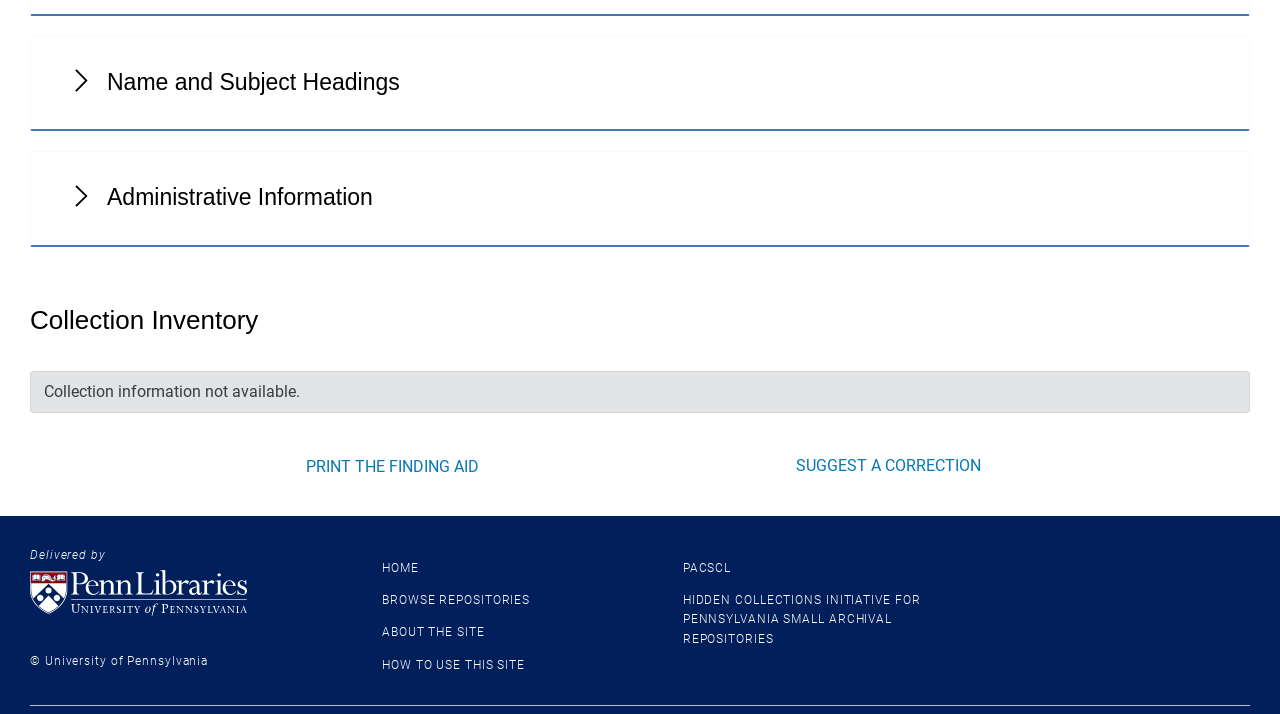What is the purpose of the 'Administrative Information' section?
Provide a concise answer using a single word or phrase based on the image.

Unknown